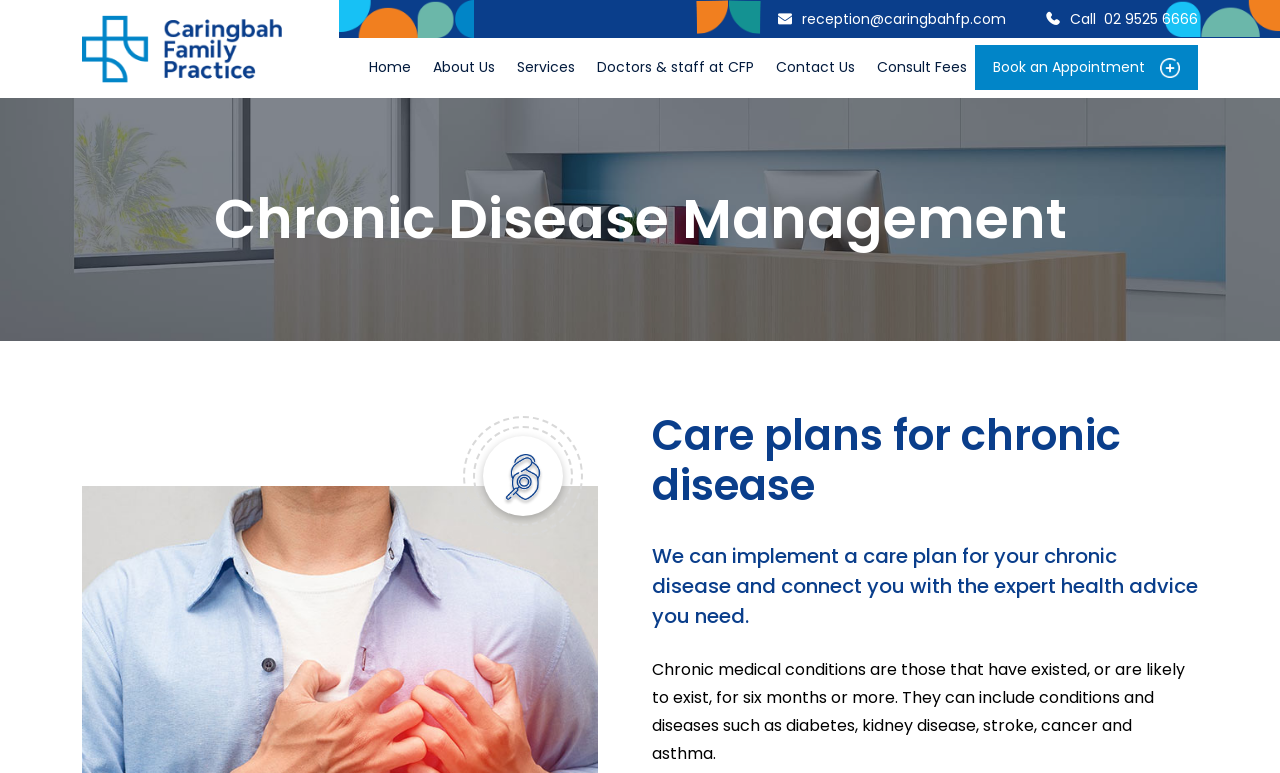Specify the bounding box coordinates of the area that needs to be clicked to achieve the following instruction: "Contact the reception".

[0.627, 0.012, 0.786, 0.038]